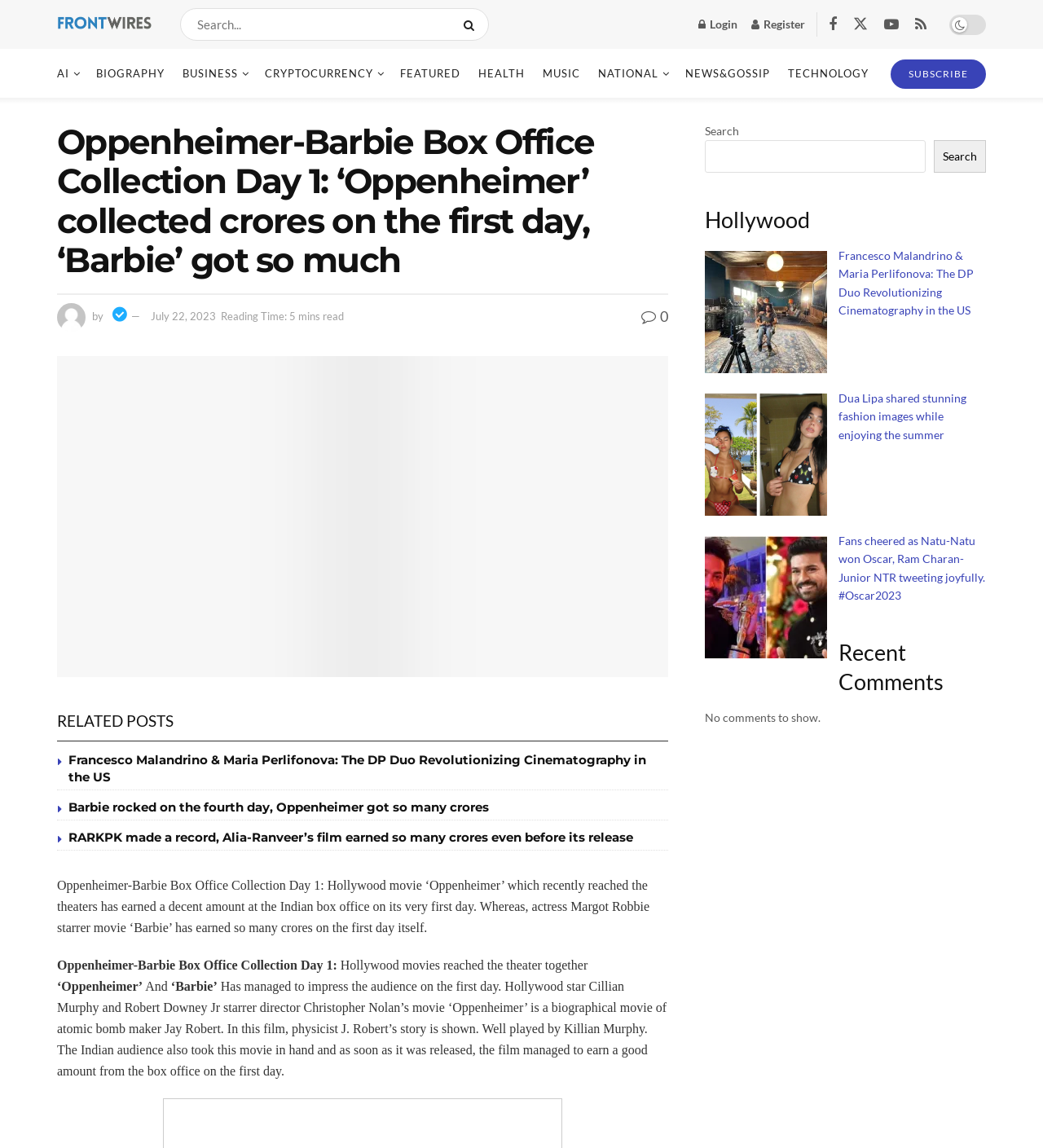Determine the bounding box for the HTML element described here: "parent_node: Search name="s"". The coordinates should be given as [left, top, right, bottom] with each number being a float between 0 and 1.

[0.676, 0.122, 0.888, 0.151]